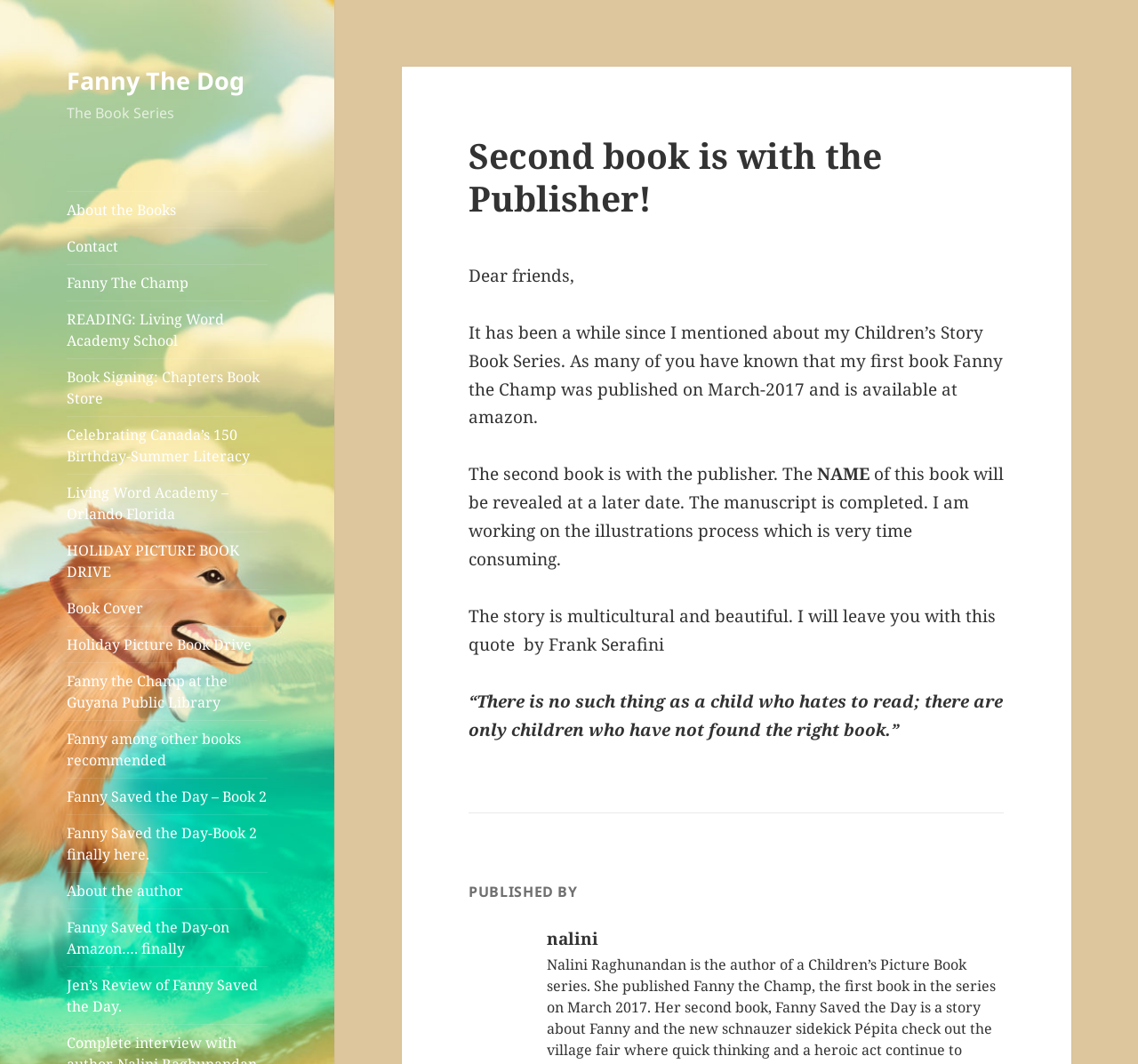Explain in detail what you observe on this webpage.

This webpage is about Fanny The Dog, an author of a children's story book series. At the top left, there is a link to "Fanny The Dog" and a static text "The Book Series" is positioned to its right. Below these elements, there are multiple links to various pages, including "About the Books", "Contact", and several event pages, such as "READING: Living Word Academy School" and "Book Signing: Chapters Book Store". These links are stacked vertically, taking up most of the left side of the page.

On the right side of the page, there is a header section with a heading "Second book is with the Publisher!" in a larger font size. Below this header, there is a block of text that starts with "Dear friends," and continues to explain the author's progress on their second book, including the completion of the manuscript and the ongoing illustration process. The text also mentions that the book's title will be revealed later and includes a quote from Frank Serafini about the importance of finding the right book for children.

At the bottom of the page, there are two more headings, "PUBLISHED BY" and "nalini", which appear to be related to the book's publication information. Overall, the page has a simple layout with a focus on providing updates and information about the author's book series.